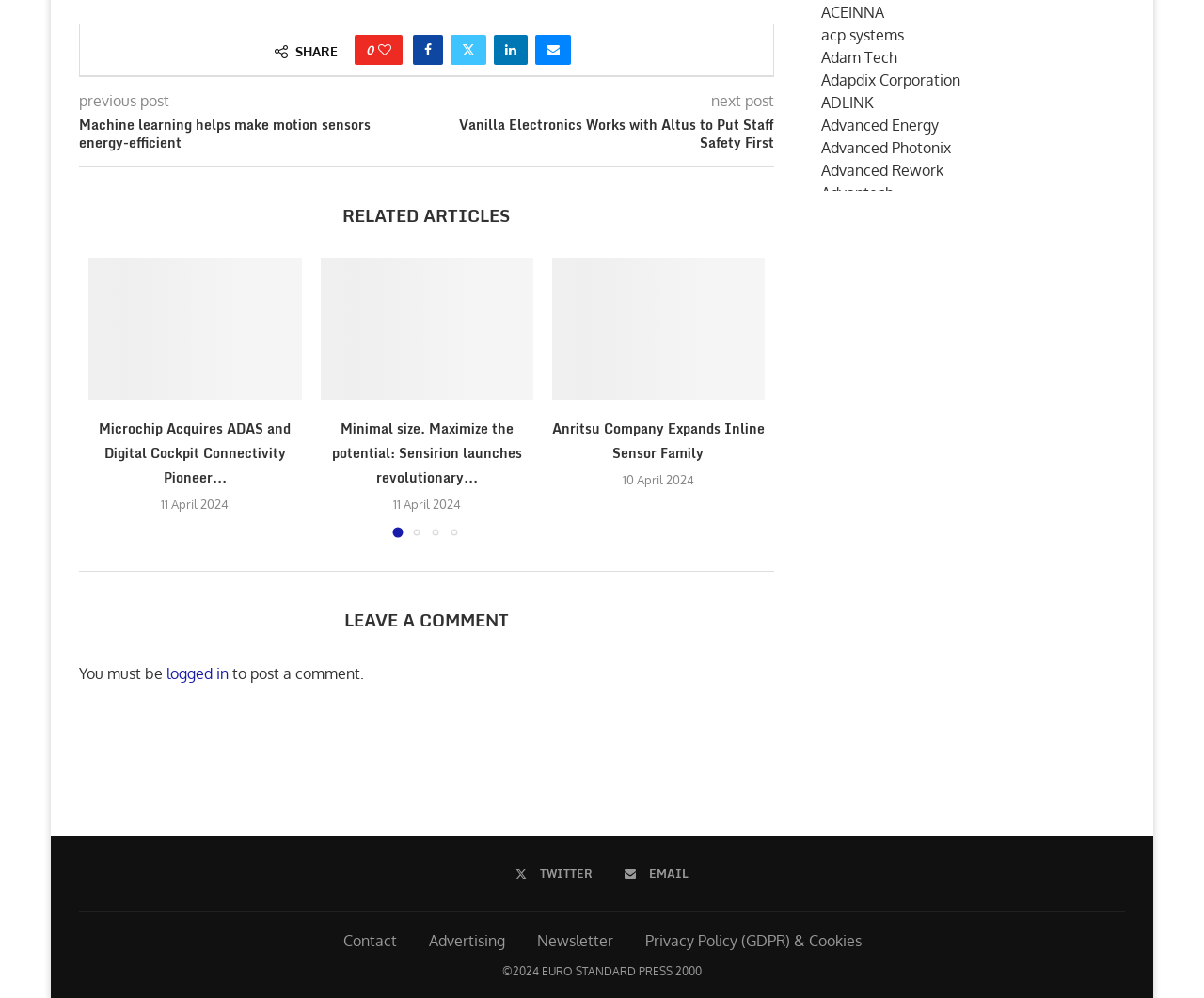Determine the bounding box coordinates of the clickable area required to perform the following instruction: "Visit 'Altus' website". The coordinates should be represented as four float numbers between 0 and 1: [left, top, right, bottom].

[0.682, 0.297, 0.71, 0.316]